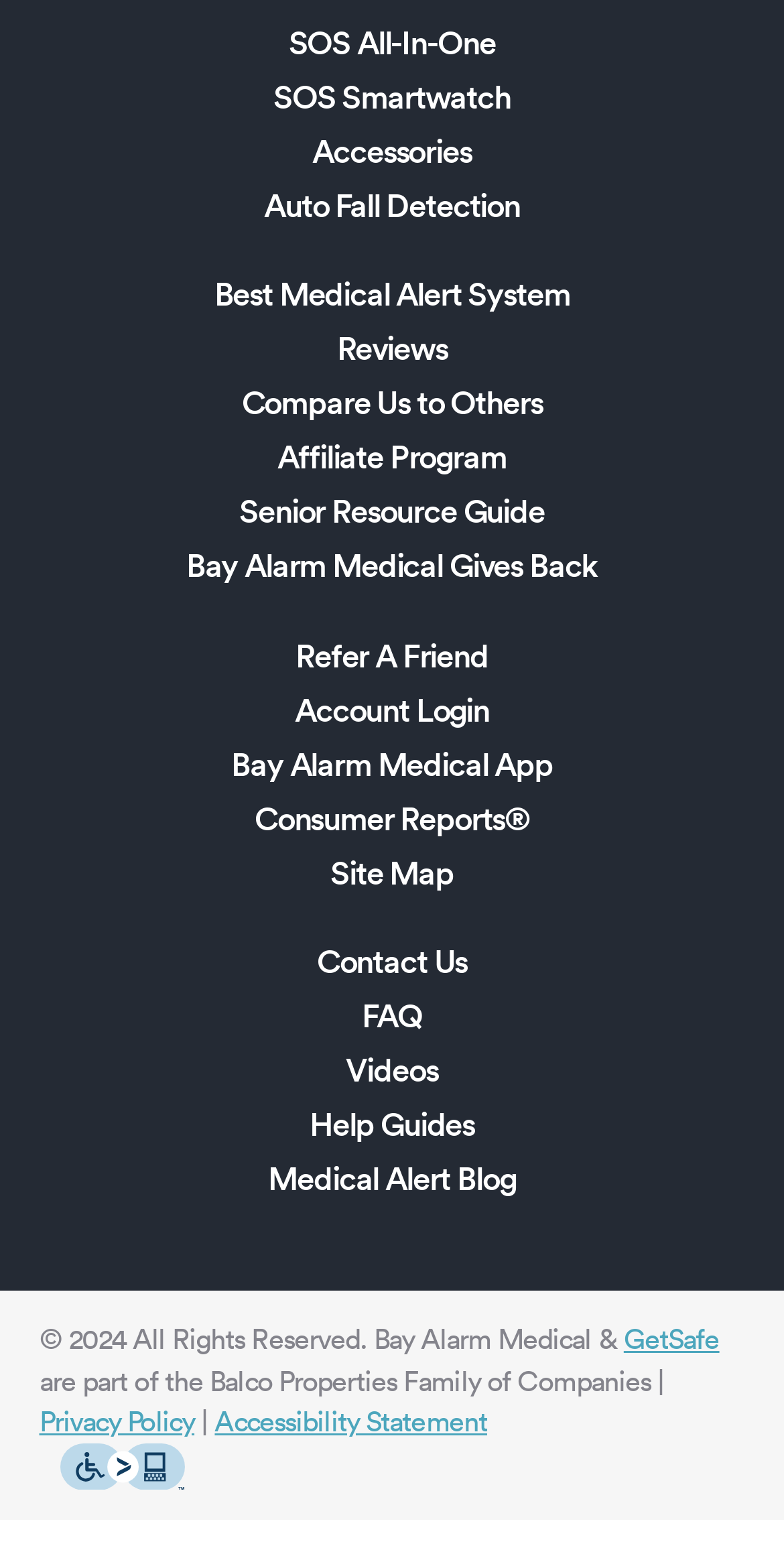Use a single word or phrase to answer the question:
What is the purpose of the 'Auto Fall Detection' feature?

Medical alert system